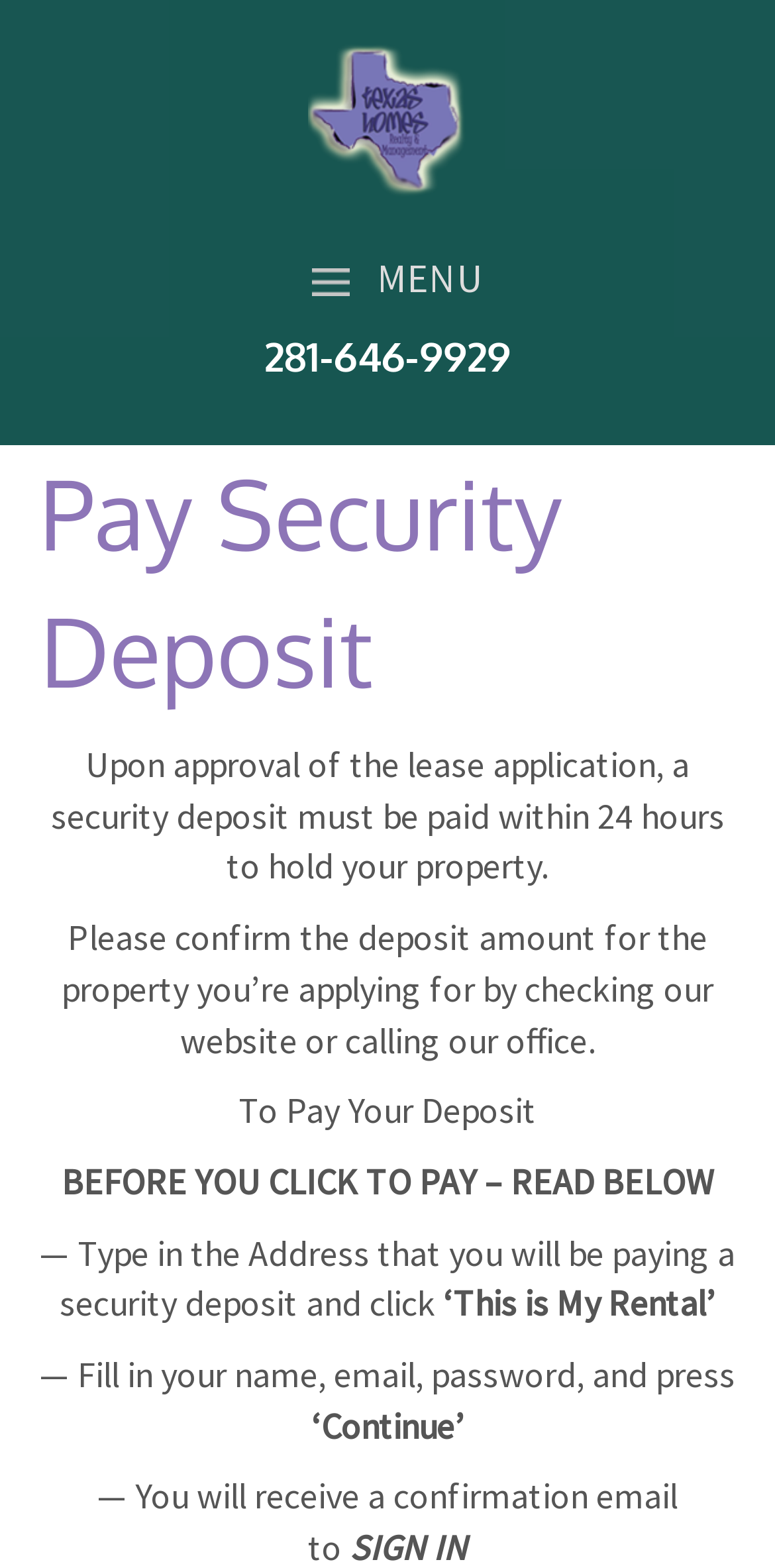Please answer the following question as detailed as possible based on the image: 
What should I do before paying the security deposit?

I found the instruction by reading the StaticText element with the text 'BEFORE YOU CLICK TO PAY – READ BELOW' which is located below the 'To Pay Your Deposit' heading.